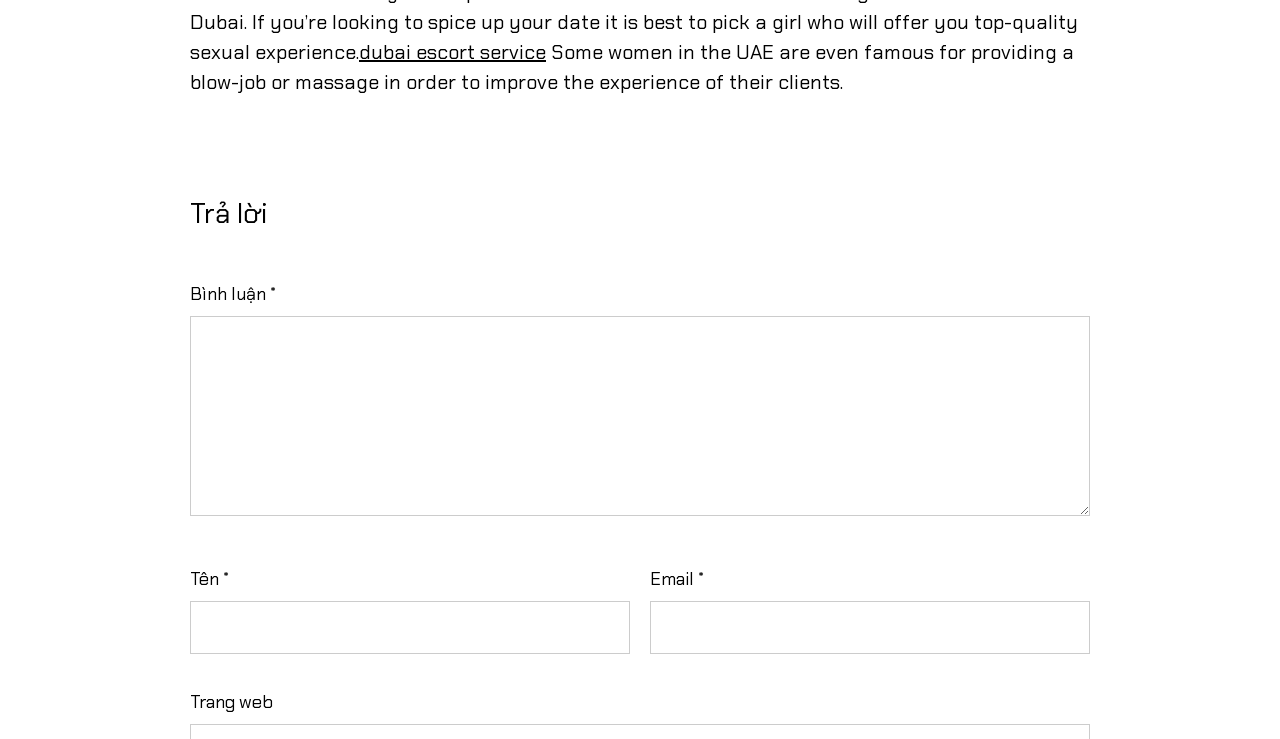Based on the element description: "Switching from apache to nginx", identify the UI element and provide its bounding box coordinates. Use four float numbers between 0 and 1, [left, top, right, bottom].

None